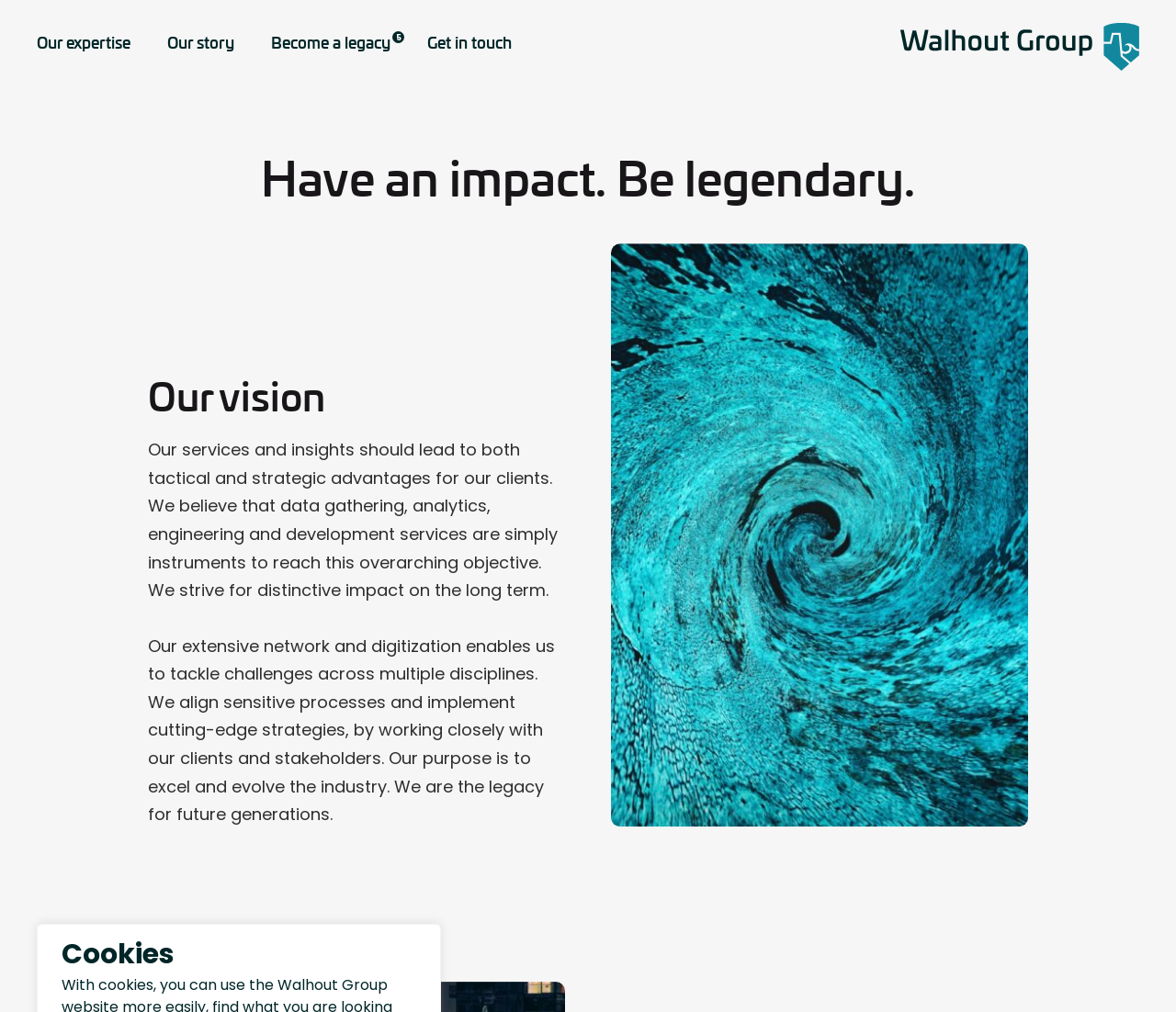Answer the question with a brief word or phrase:
What is the purpose of the company?

To excel and evolve the industry